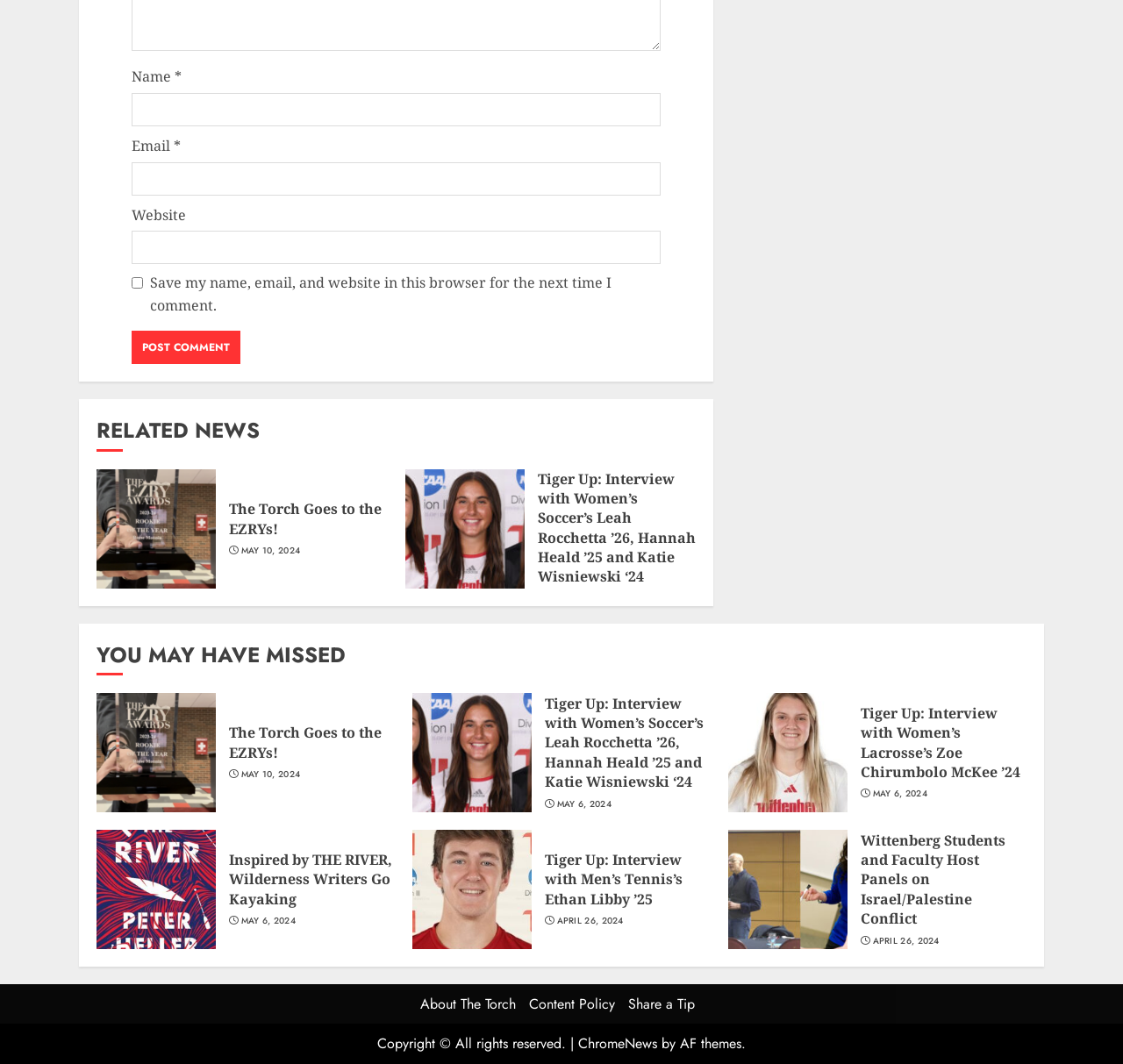Find the bounding box coordinates of the area to click in order to follow the instruction: "View the ITAR Based sanctions".

None